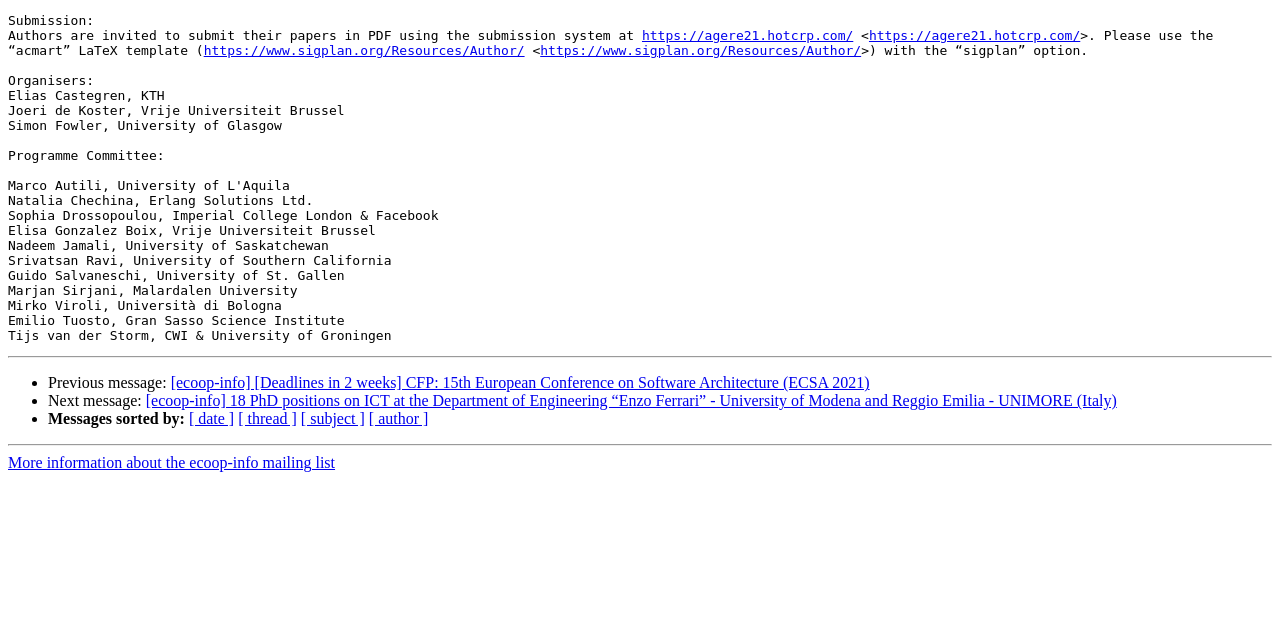Given the description "RSL from Nike", determine the bounding box of the corresponding UI element.

None